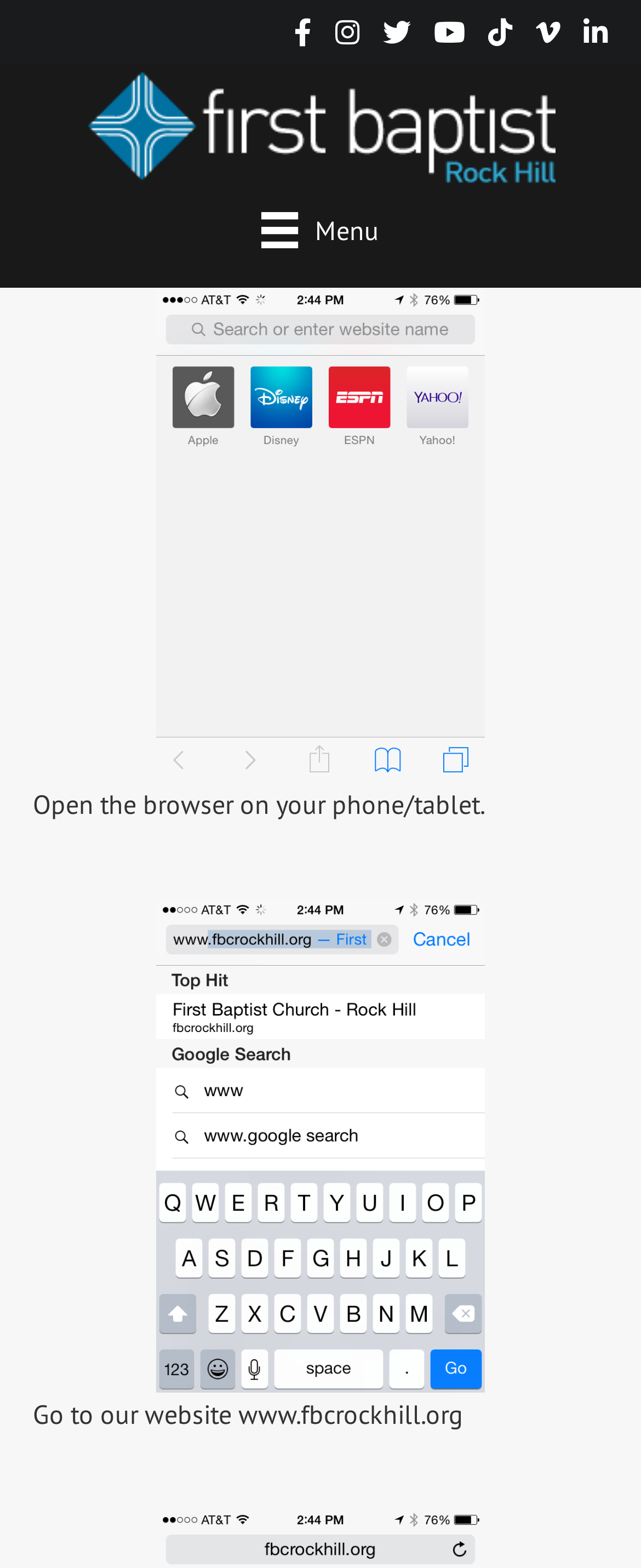How many images are there on the webpage?
Provide a fully detailed and comprehensive answer to the question.

There are four images on the webpage, which are the 'fbc_logo' image, the 'Website01' image, the 'Website02' image, and another image with no description.